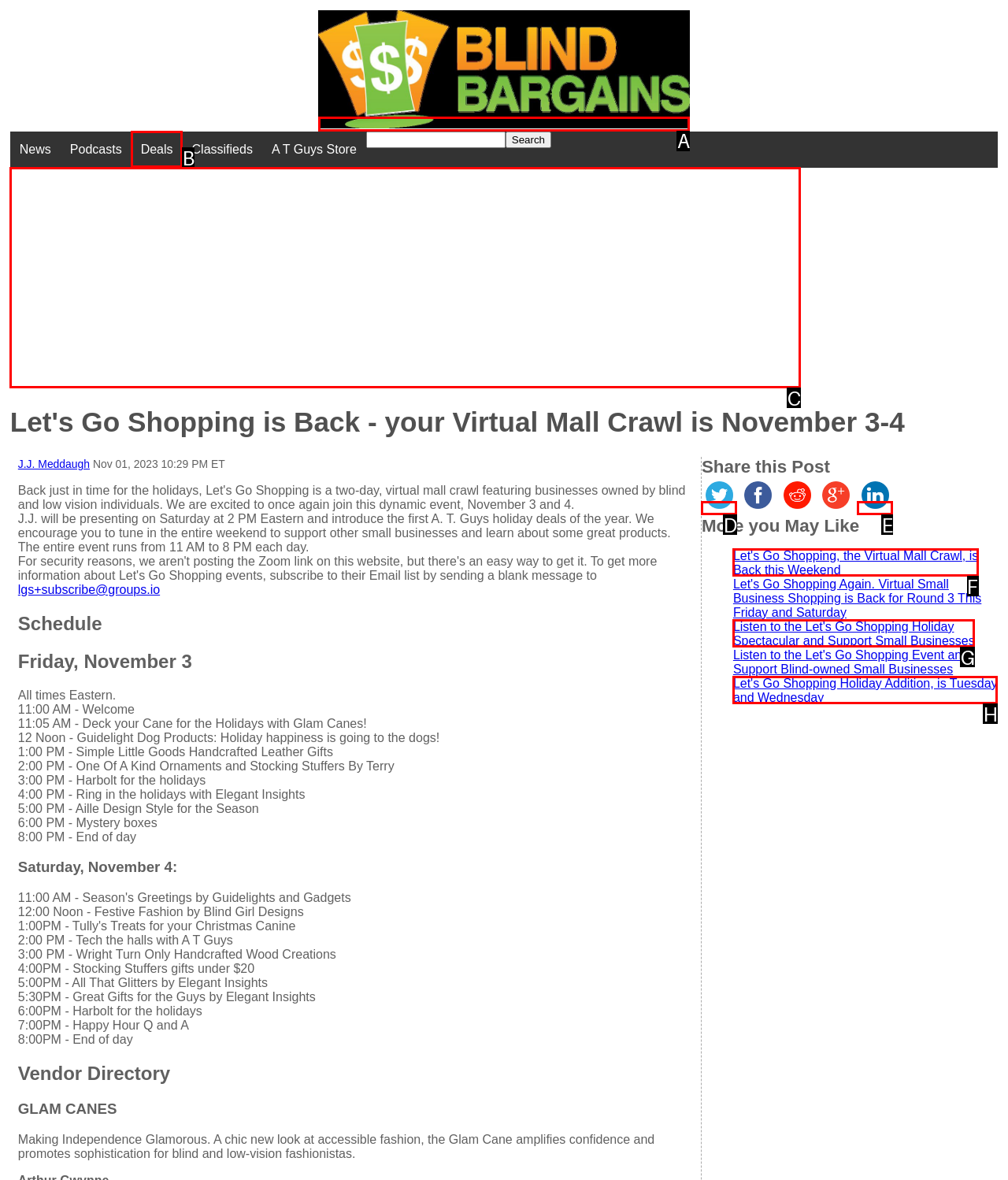Determine the letter of the element I should select to fulfill the following instruction: Click on Blind Bargains. Just provide the letter.

A